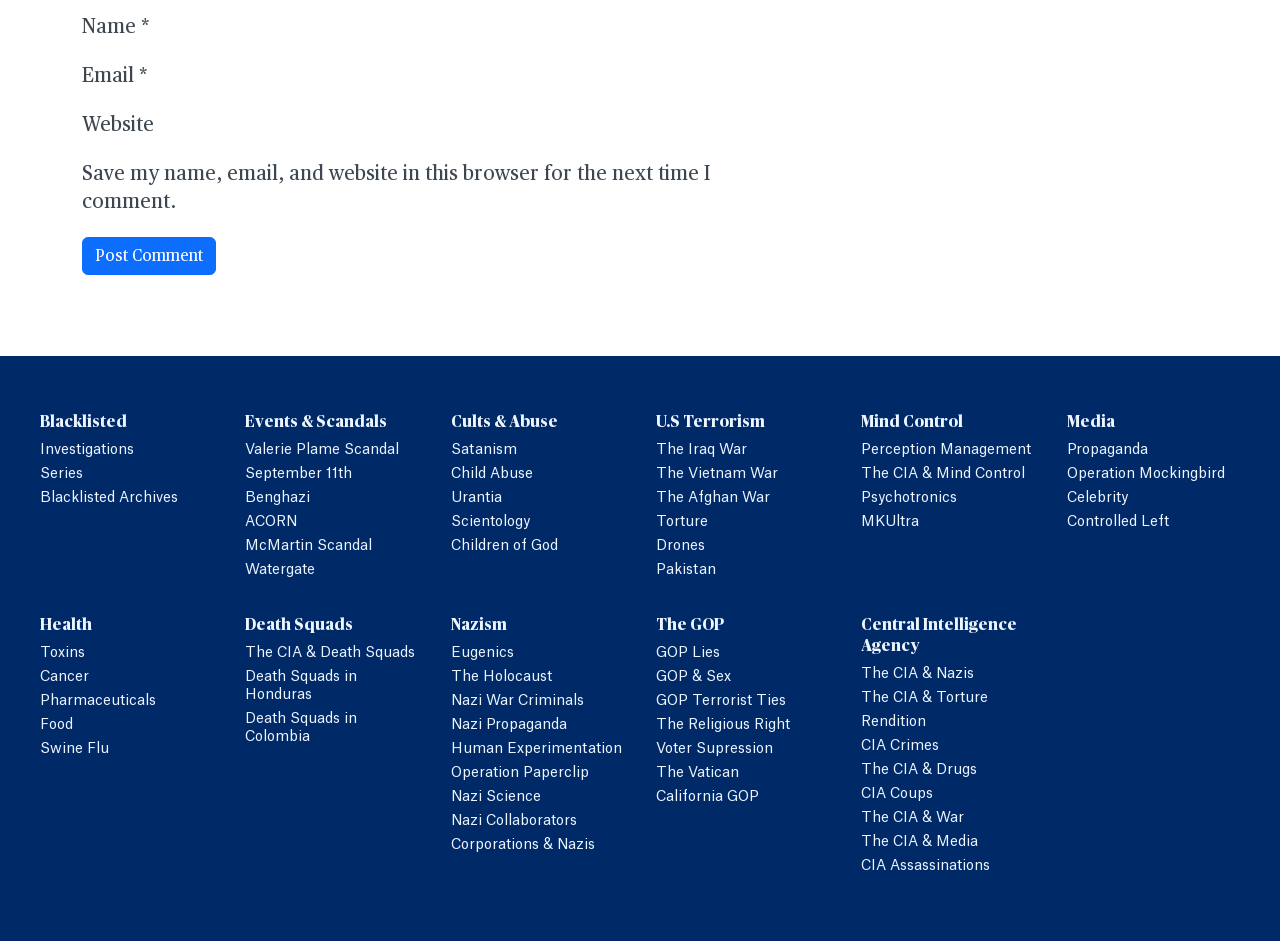Highlight the bounding box coordinates of the region I should click on to meet the following instruction: "click the 'Post Comment' button".

[0.064, 0.252, 0.169, 0.293]